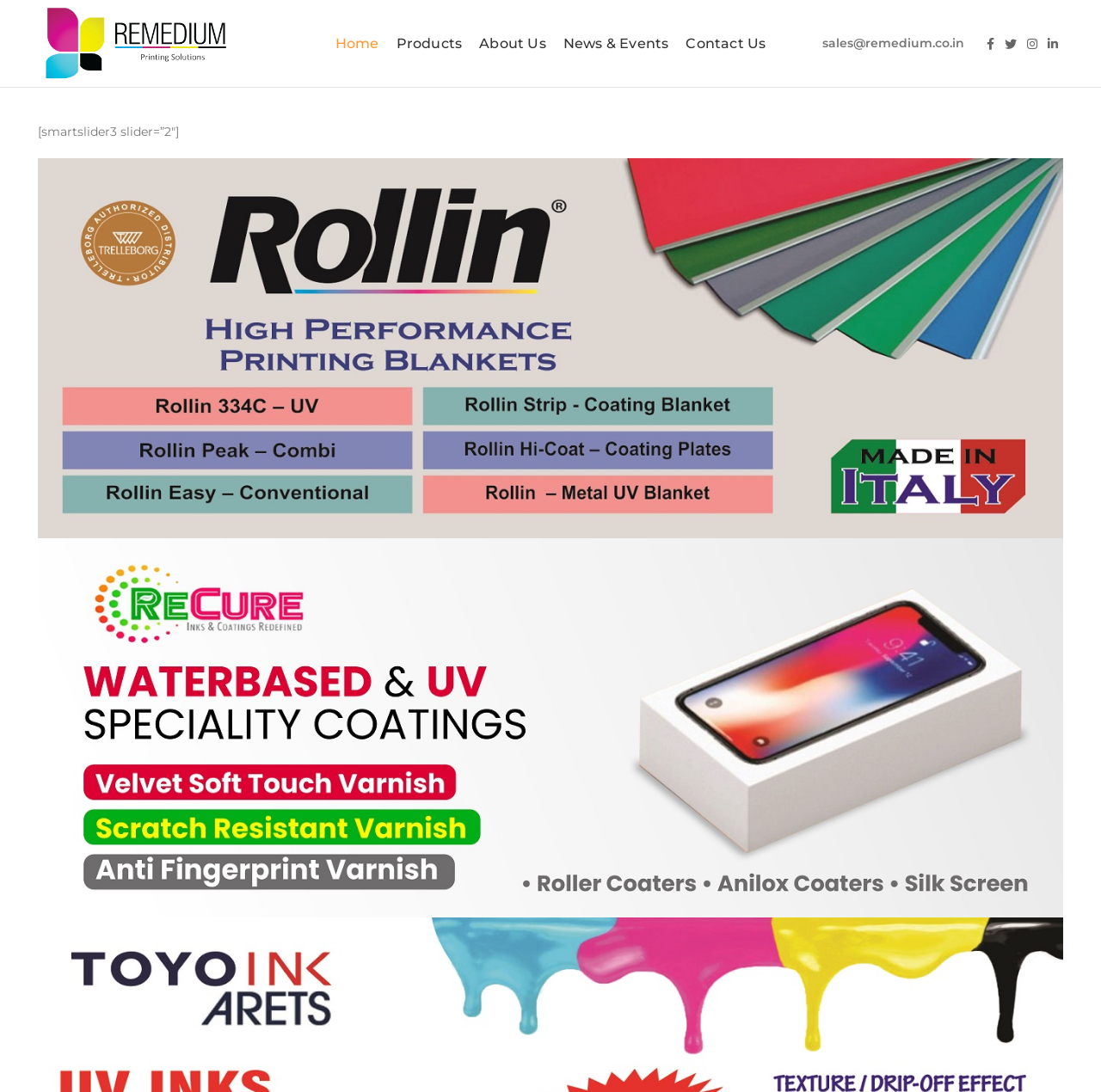How many social media links are there?
Look at the image and respond with a one-word or short-phrase answer.

4